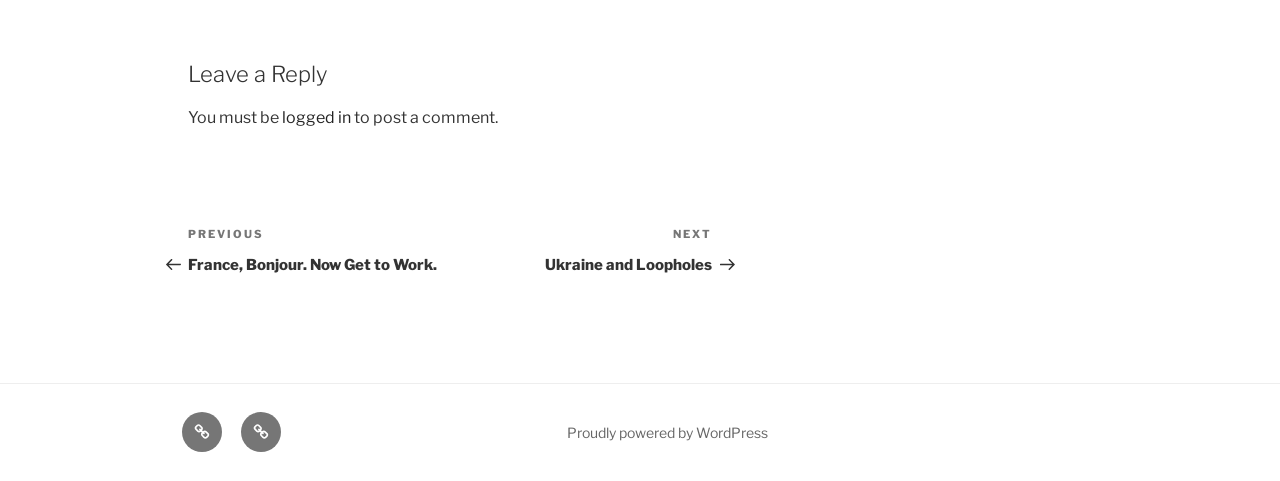What is the purpose of the footer menu?
Give a detailed and exhaustive answer to the question.

The navigation menu 'Footer Social Links Menu' contains links to 'Privacy' and 'Terms of Use', indicating that it is used for social links and other important information.